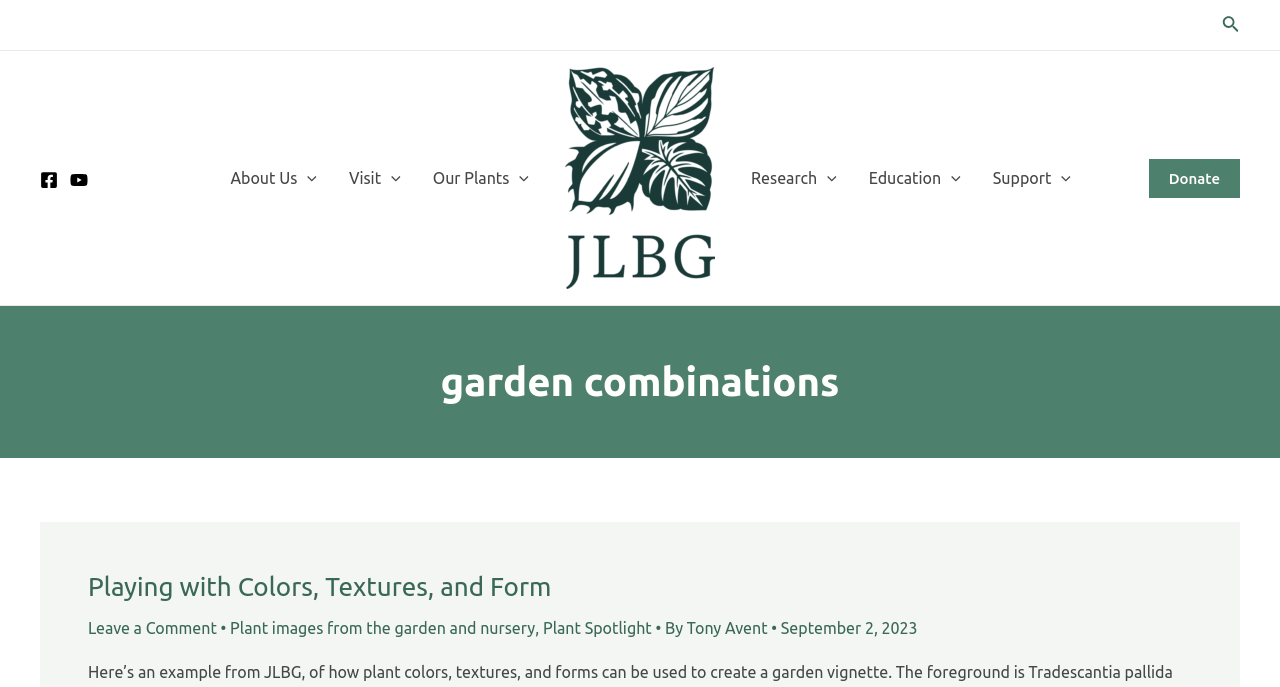Please locate the bounding box coordinates of the element that should be clicked to complete the given instruction: "Toggle About Us menu".

[0.232, 0.201, 0.248, 0.317]